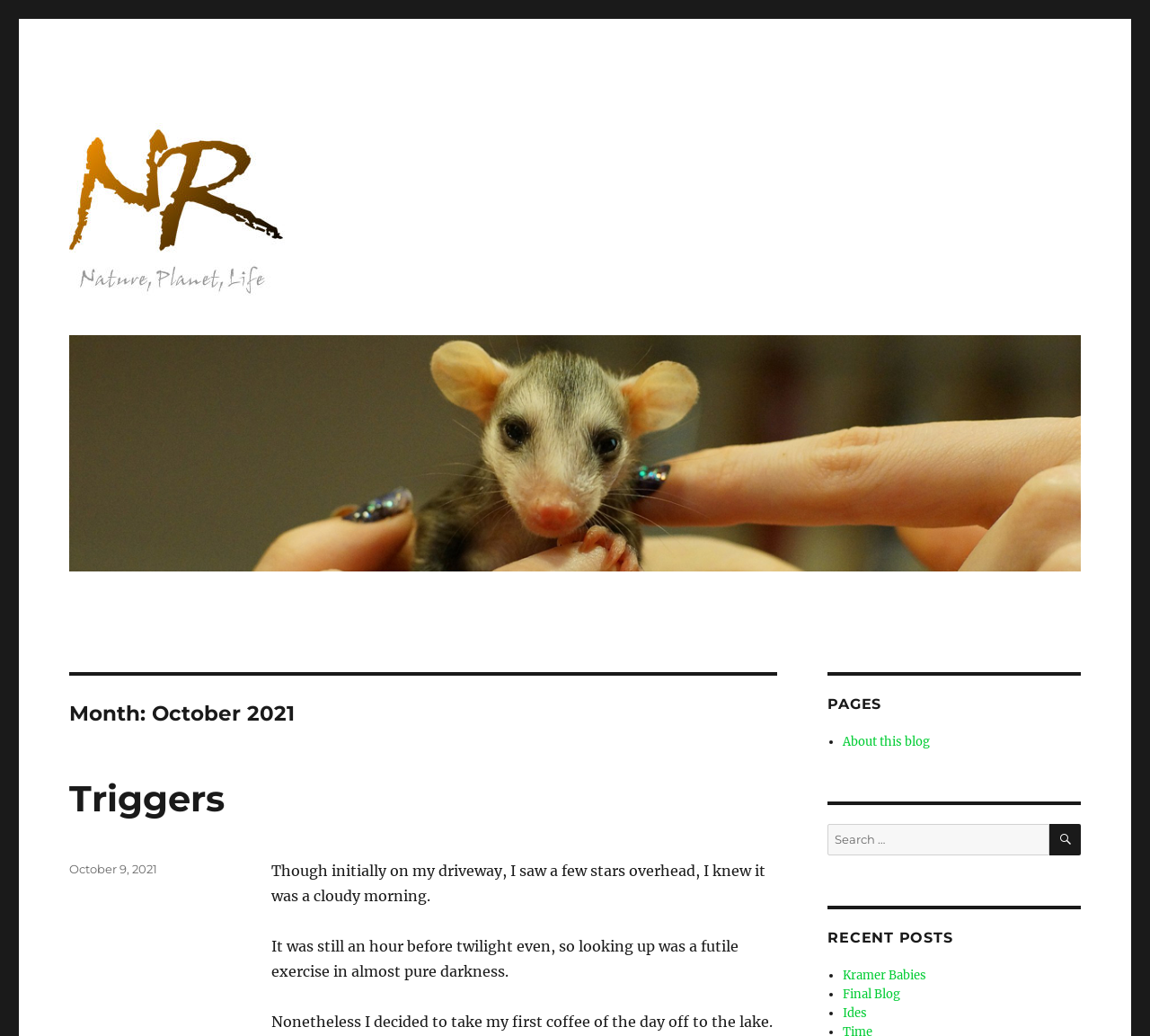Locate the bounding box coordinates of the item that should be clicked to fulfill the instruction: "view recent post Kramer Babies".

[0.733, 0.934, 0.805, 0.948]